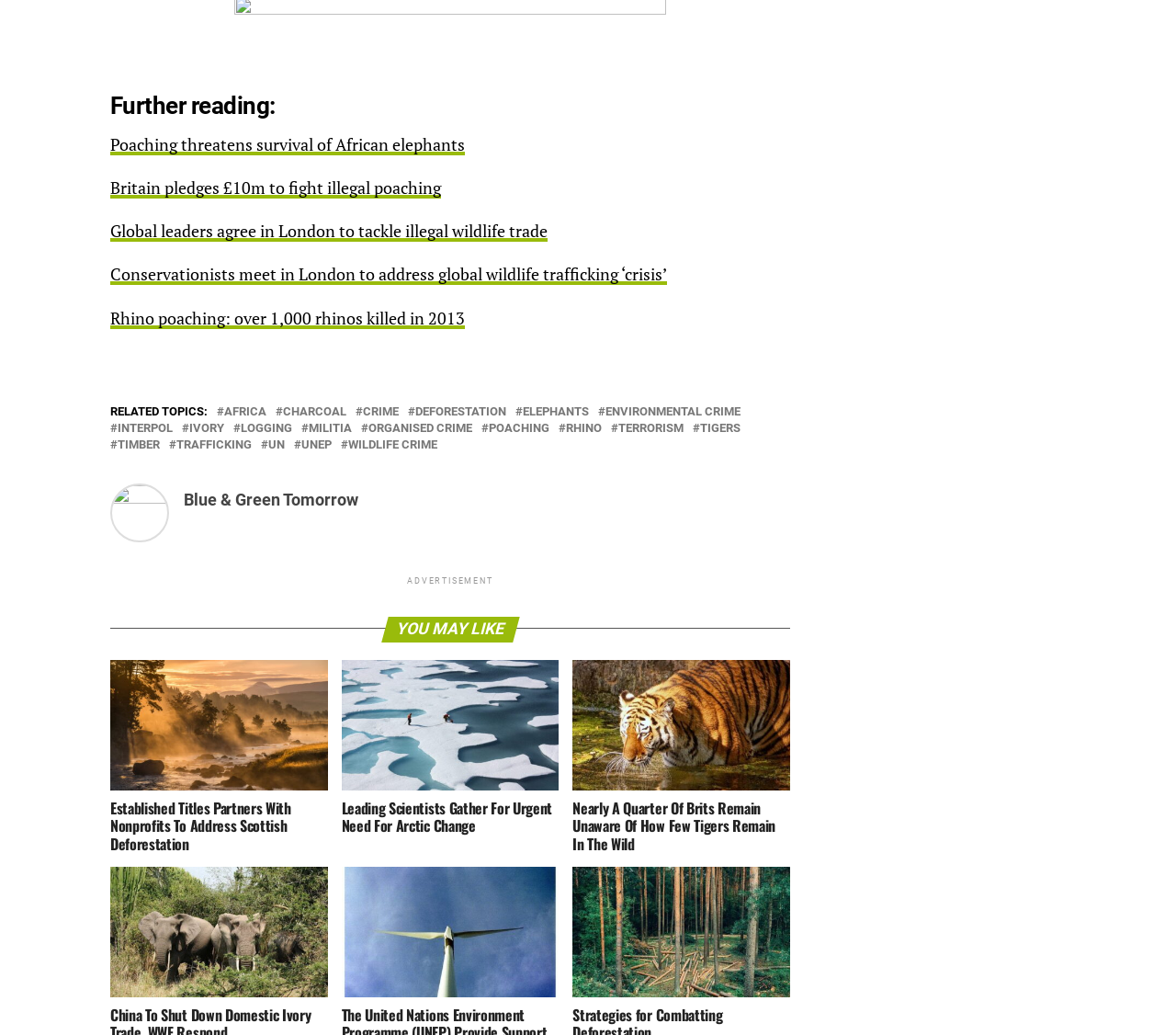Find the bounding box coordinates of the clickable region needed to perform the following instruction: "Explore the topic '# ELEPHANTS'". The coordinates should be provided as four float numbers between 0 and 1, i.e., [left, top, right, bottom].

[0.445, 0.393, 0.501, 0.404]